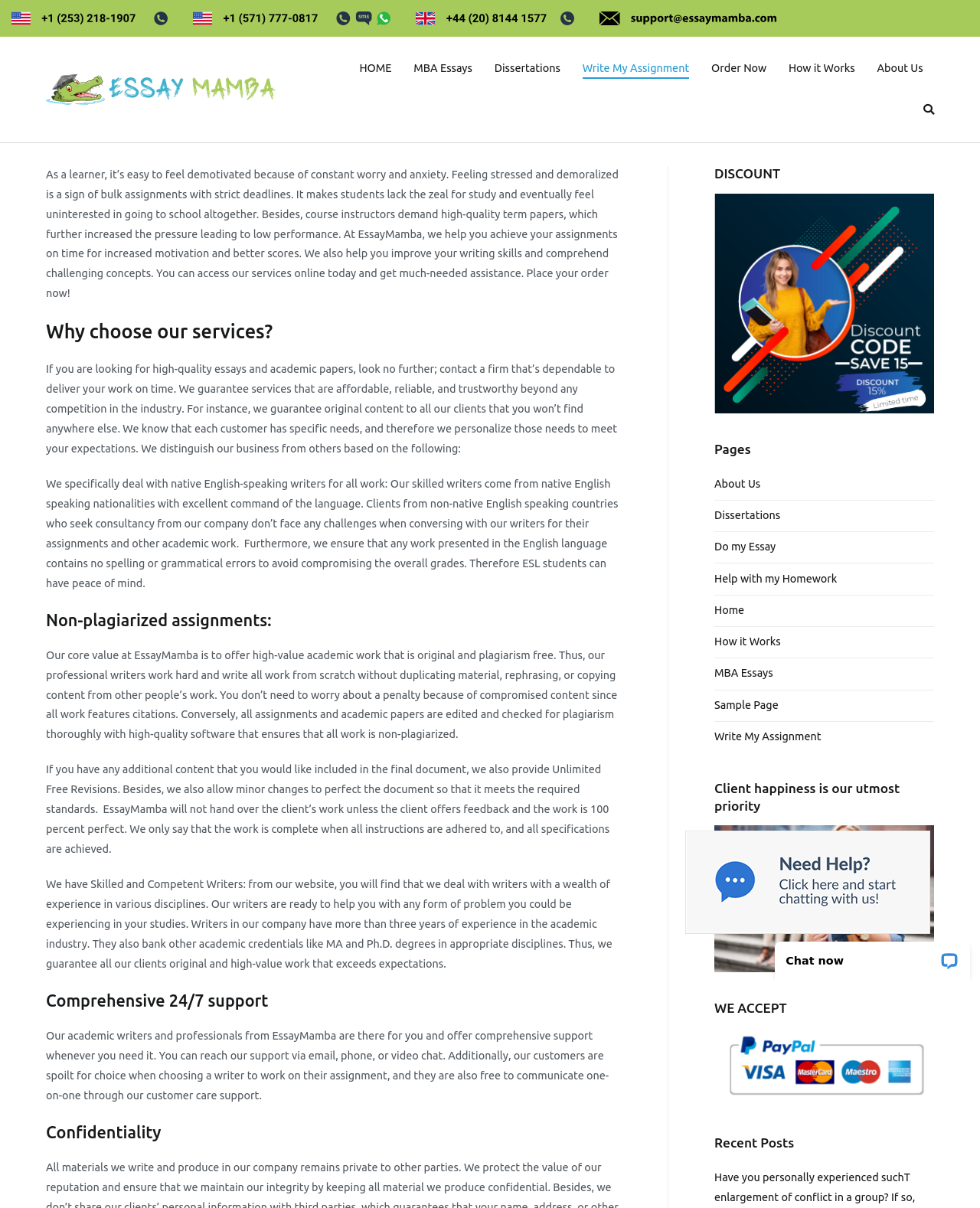Please answer the following question using a single word or phrase: 
What is the company's utmost priority?

Client happiness